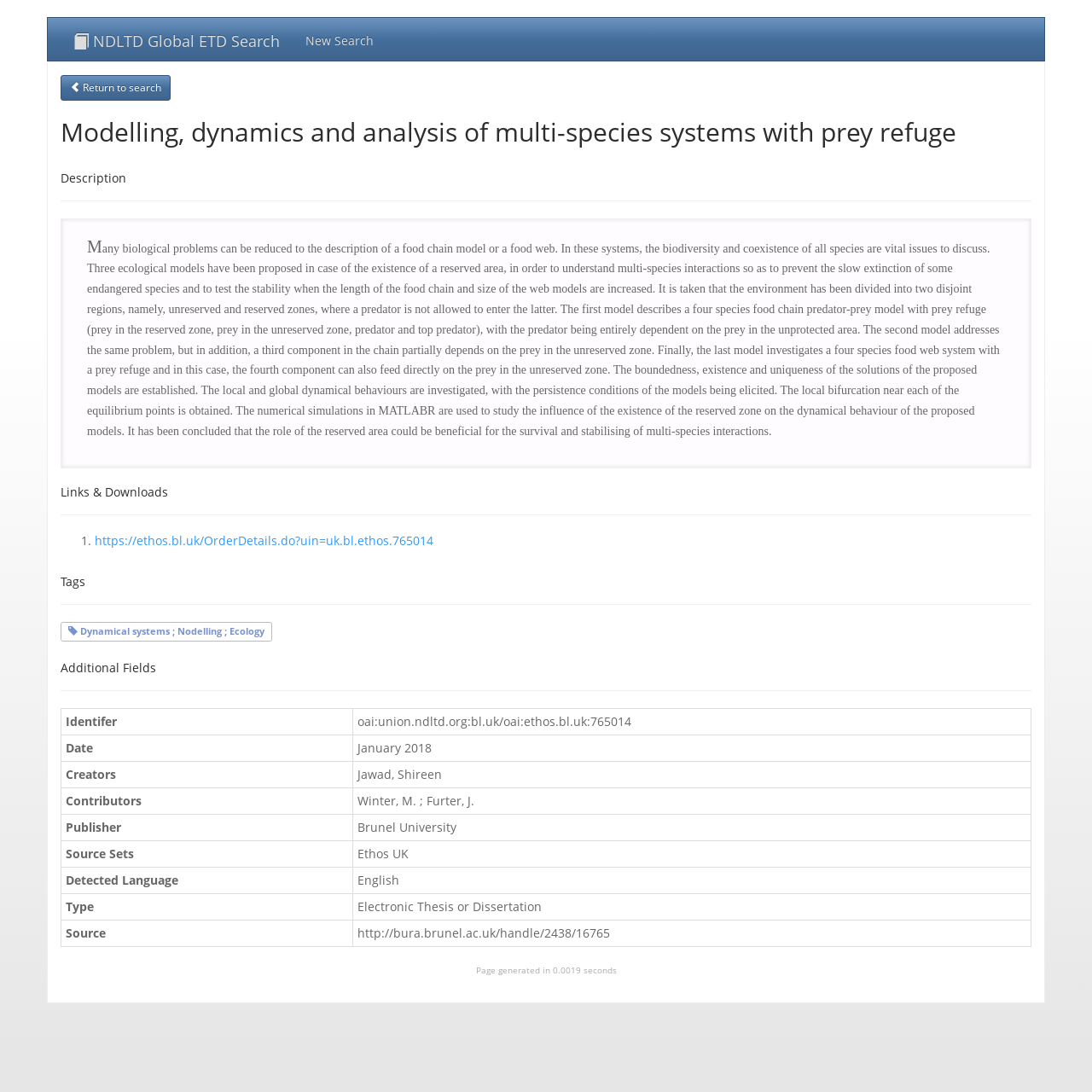What is the name of the author of the thesis?
Based on the image, answer the question in a detailed manner.

The name of the author of the thesis can be found in the table element at the bottom of the webpage, in the row with the label 'Creators' and the value 'Shireen Jawad'.